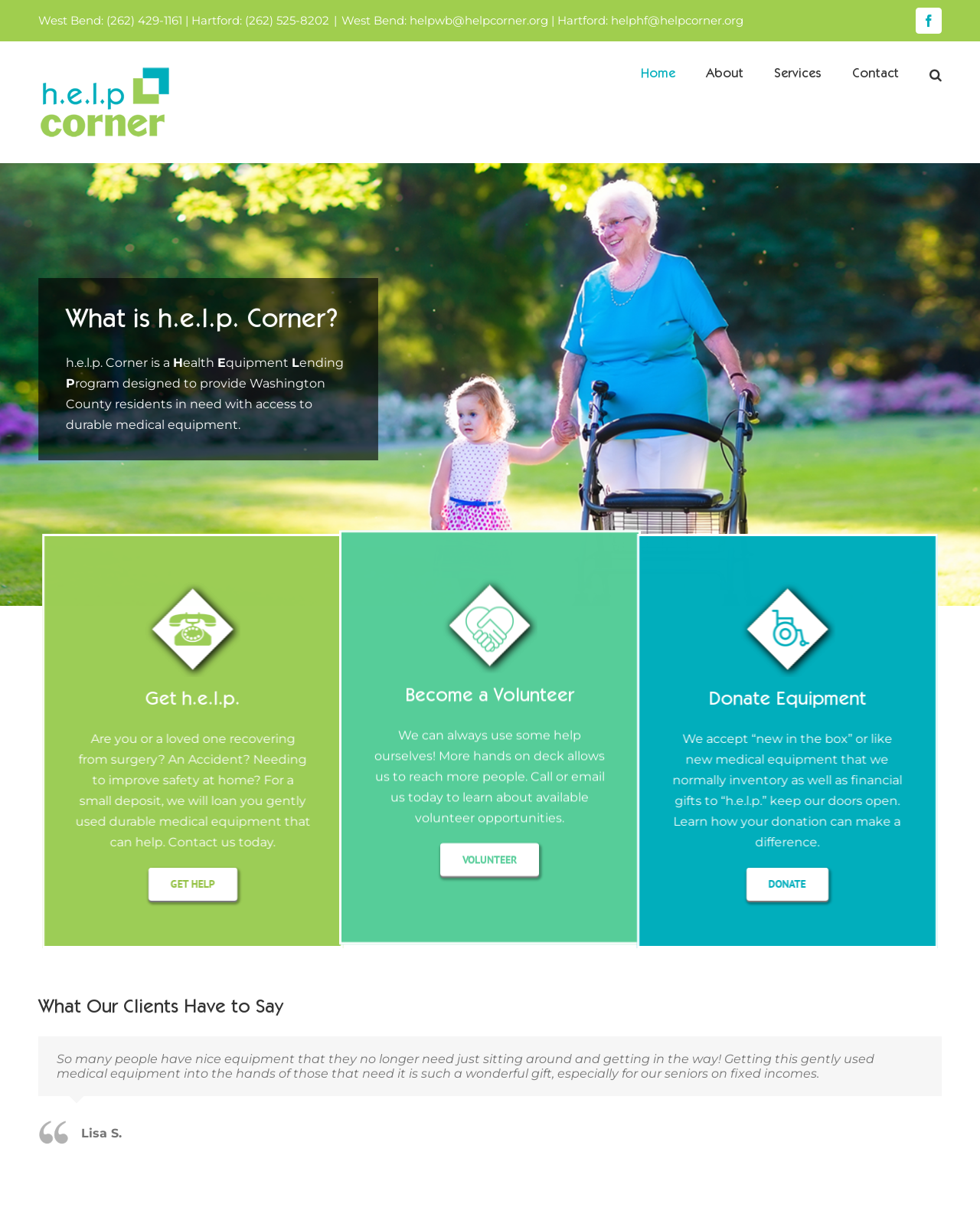Please answer the following question using a single word or phrase: 
How can I get help from h.e.l.p. Corner?

Contact them